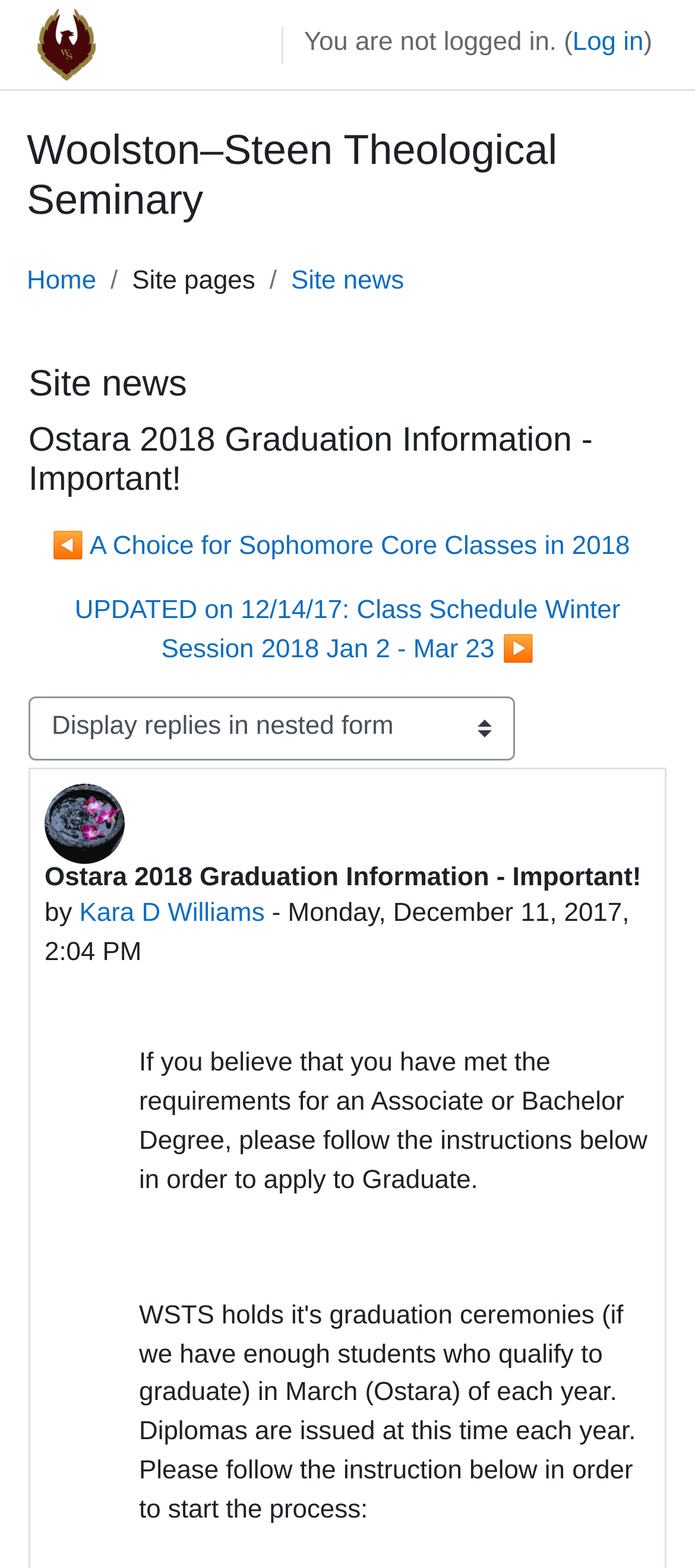Select the bounding box coordinates of the element I need to click to carry out the following instruction: "Click on the 'Log in' link".

[0.824, 0.016, 0.926, 0.041]